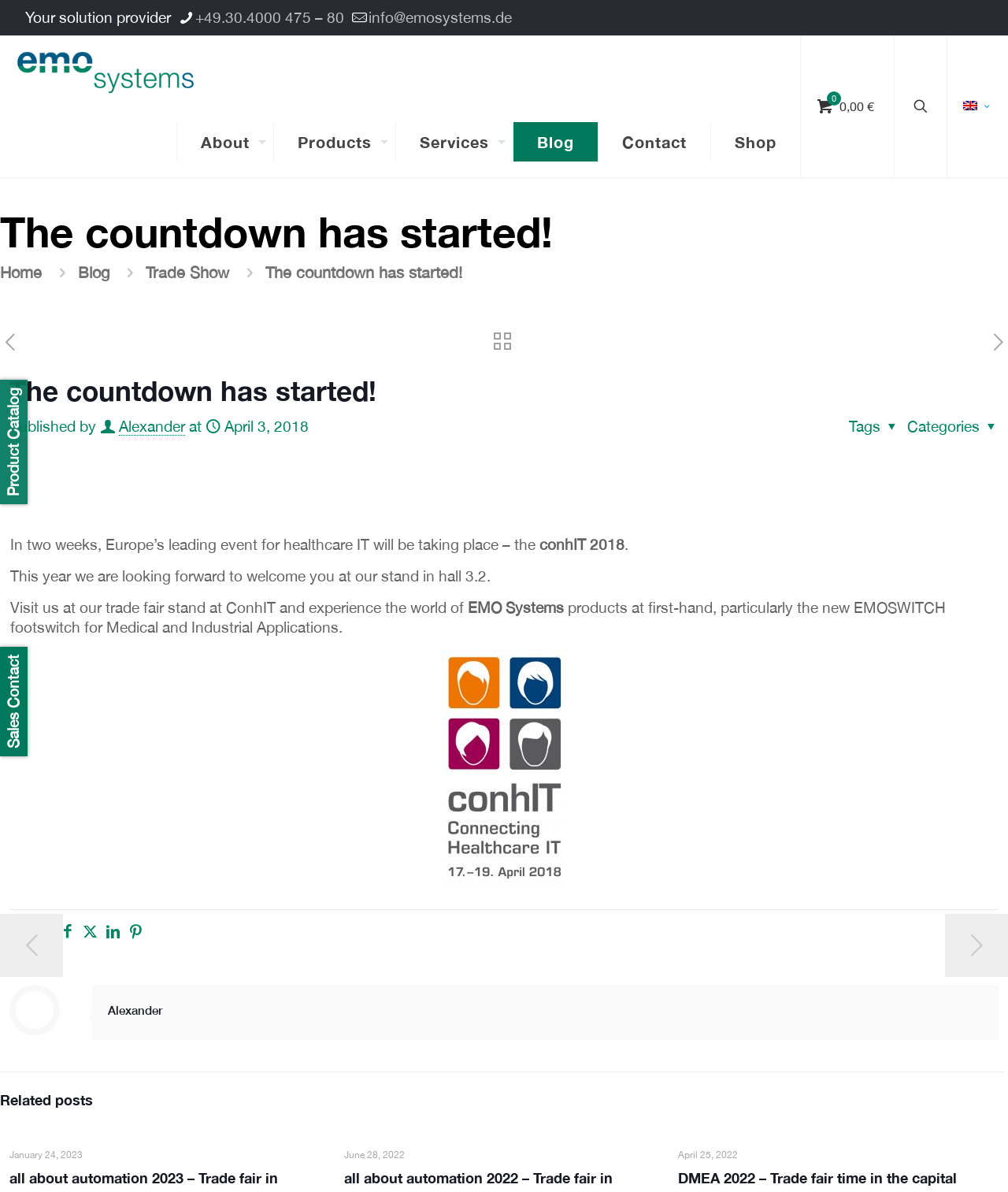Determine the heading of the webpage and extract its text content.

The countdown has started!